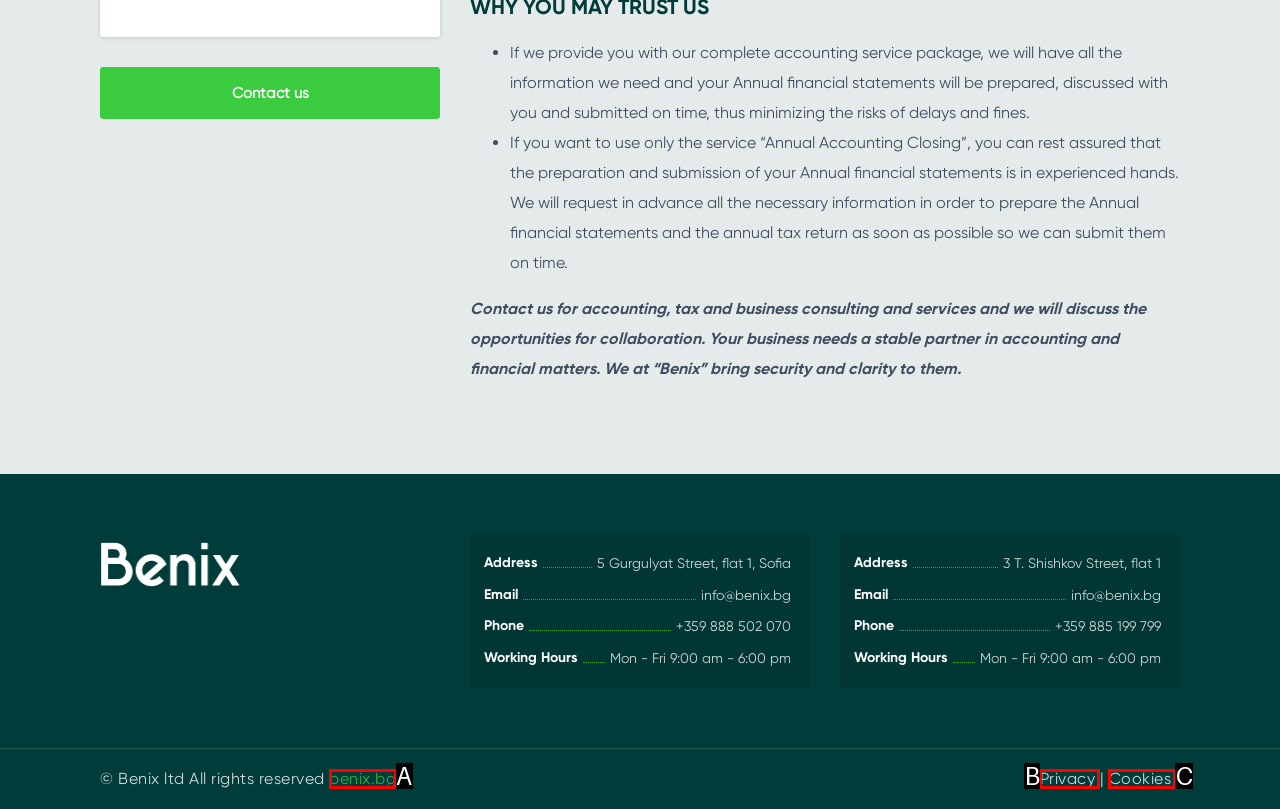From the given options, find the HTML element that fits the description: Cookies. Reply with the letter of the chosen element.

C